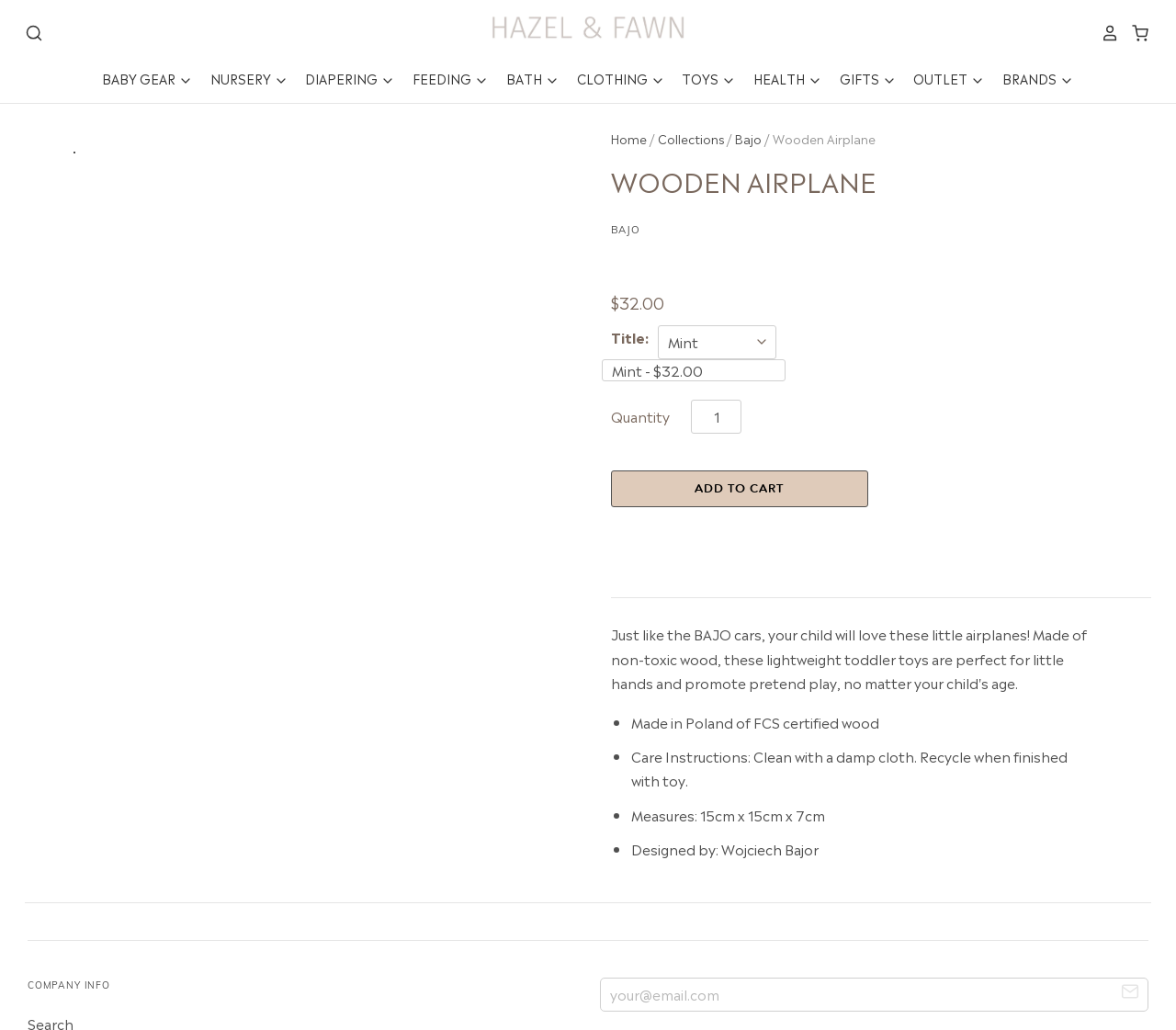Pinpoint the bounding box coordinates of the area that must be clicked to complete this instruction: "Click the 'TOYS' menu".

[0.566, 0.064, 0.627, 0.088]